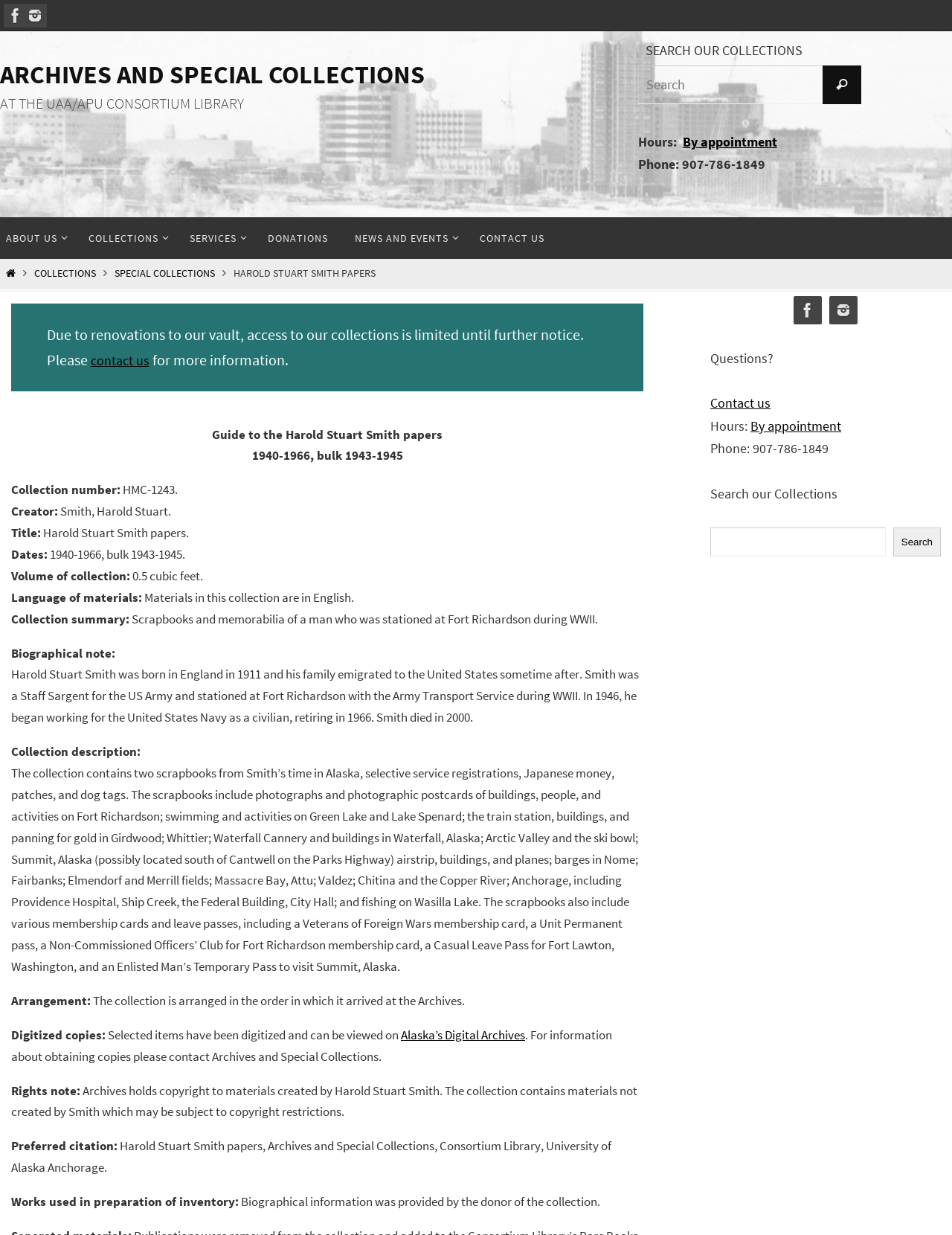Illustrate the webpage with a detailed description.

The webpage is about the Harold Stuart Smith papers, a collection of archival materials housed at the Archives and Special Collections, Consortium Library, University of Alaska Anchorage. 

At the top of the page, there are social media links to Facebook and Instagram, accompanied by their respective icons. Below these links, there are two headings: "ARCHIVES AND SPECIAL COLLECTIONS" and "AT THE UAA/APU CONSORTIUM LIBRARY". 

To the right of these headings, there is a search bar with a "Search" button. Below the search bar, there is a section with the title "SEARCH OUR COLLECTIONS" and a brief description. 

The main content of the page is divided into several sections. The first section provides an overview of the Harold Stuart Smith papers, including the collection number, creator, title, dates, and volume of collection. 

The following sections provide more detailed information about the collection, including a biographical note about Harold Stuart Smith, a collection summary, and a collection description. The collection description is quite lengthy and includes information about the contents of the scrapbooks, photographs, and other materials in the collection. 

There are also sections on arrangement, digitized copies, rights note, preferred citation, and works used in preparation of inventory. 

At the bottom of the page, there are three columns with links to Facebook and Instagram, a "Questions?" section with a "Contact us" link, hours of operation, and a phone number, and a "Search our Collections" section with a search bar.